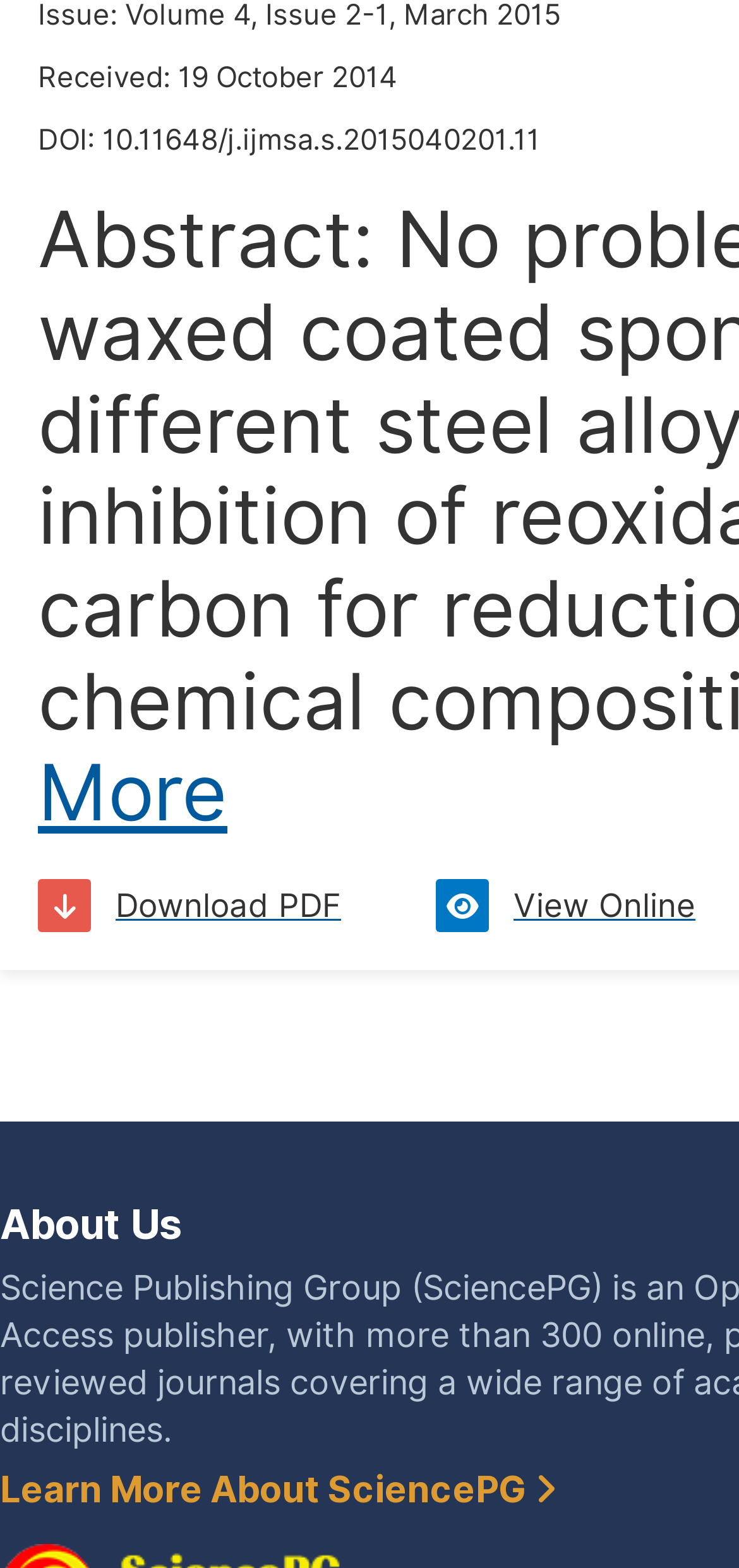Answer the following query concisely with a single word or phrase:
What is the date of receipt?

19 October 2014